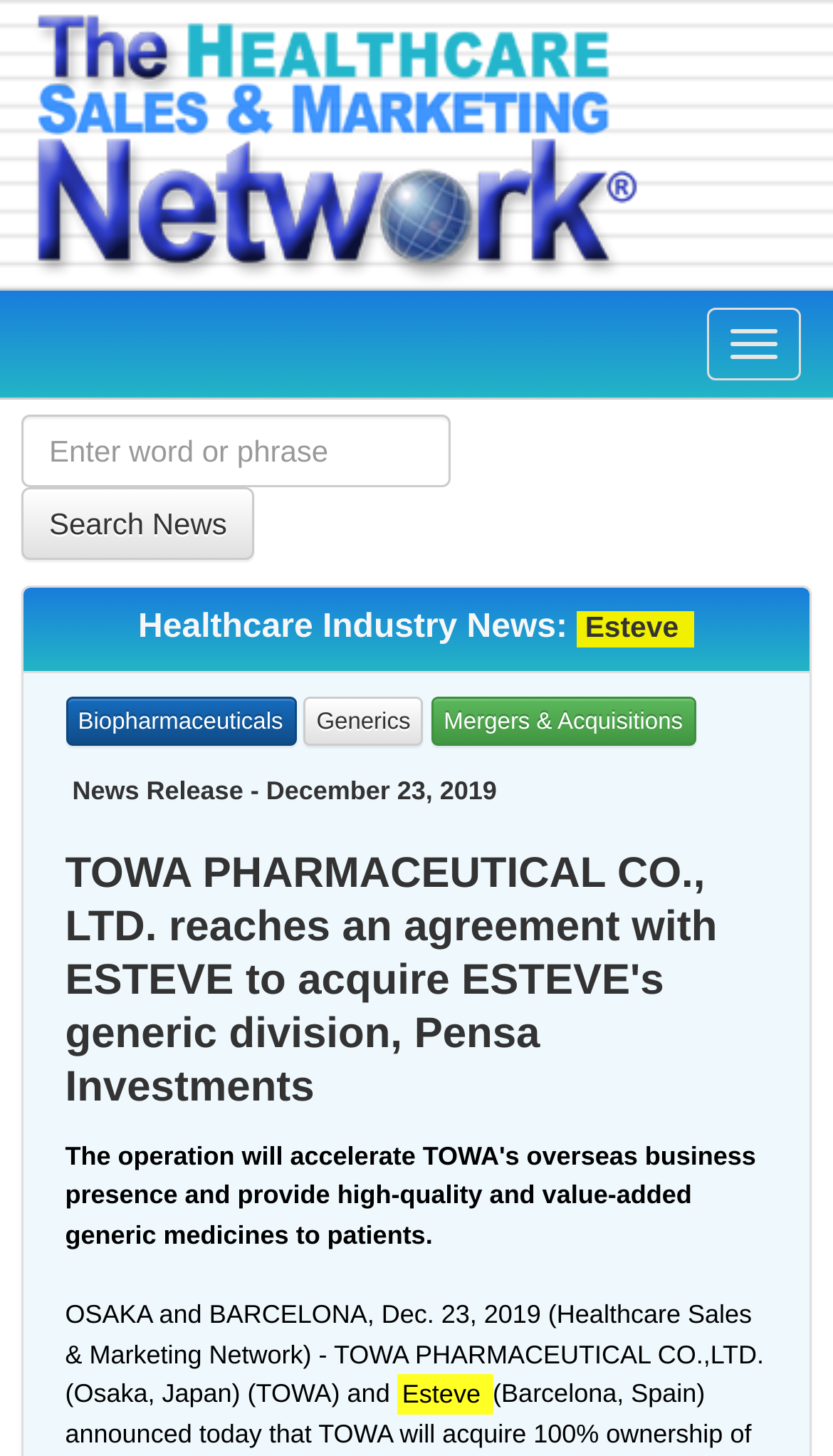Please analyze the image and provide a thorough answer to the question:
What is the name of the company mentioned in the news release?

The name of the company can be found in the heading 'TOWA PHARMACEUTICAL CO., LTD. reaches an agreement with ESTEVE to acquire ESTEVE's generic division, Pensa Investments' and is also mentioned in the subsequent text.